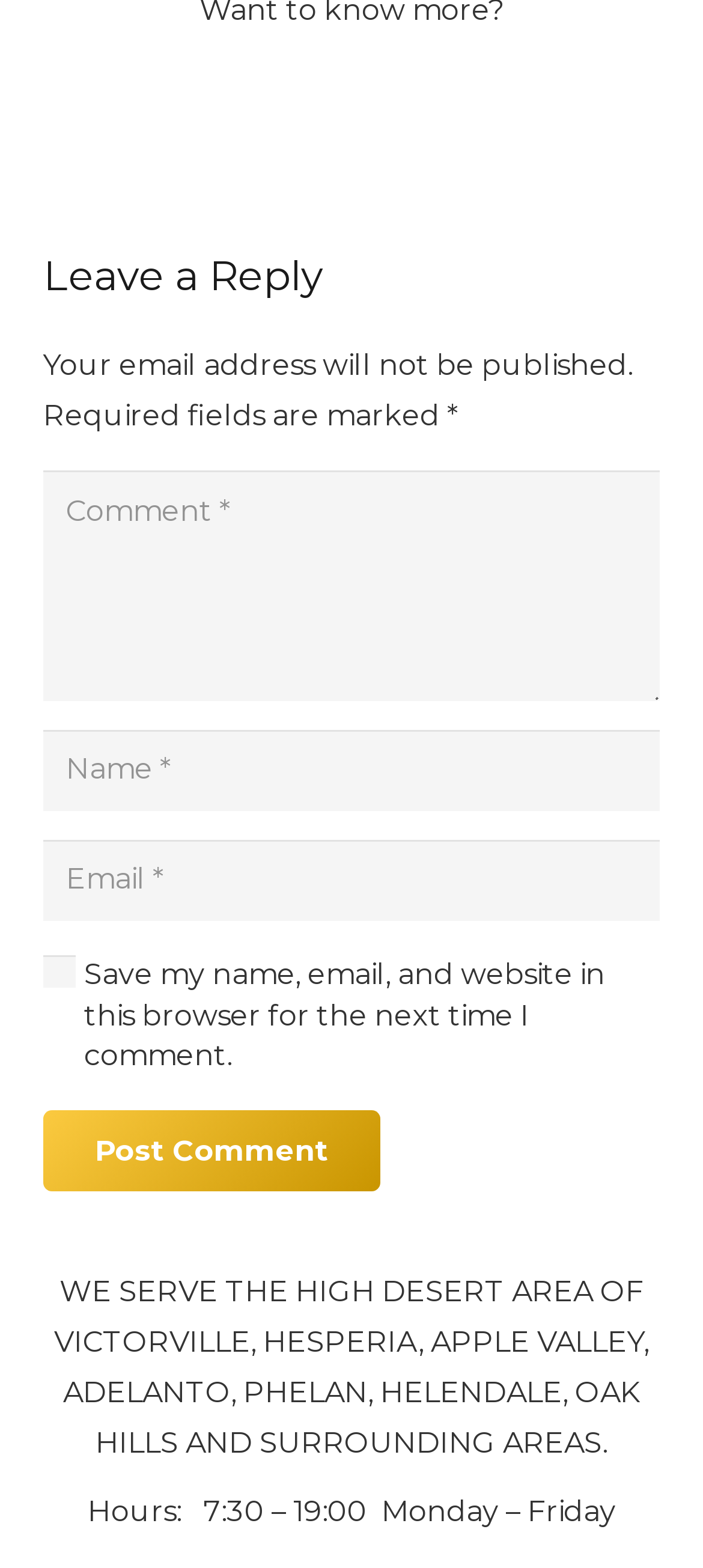Respond with a single word or short phrase to the following question: 
Why is agreement to terms required?

To proceed